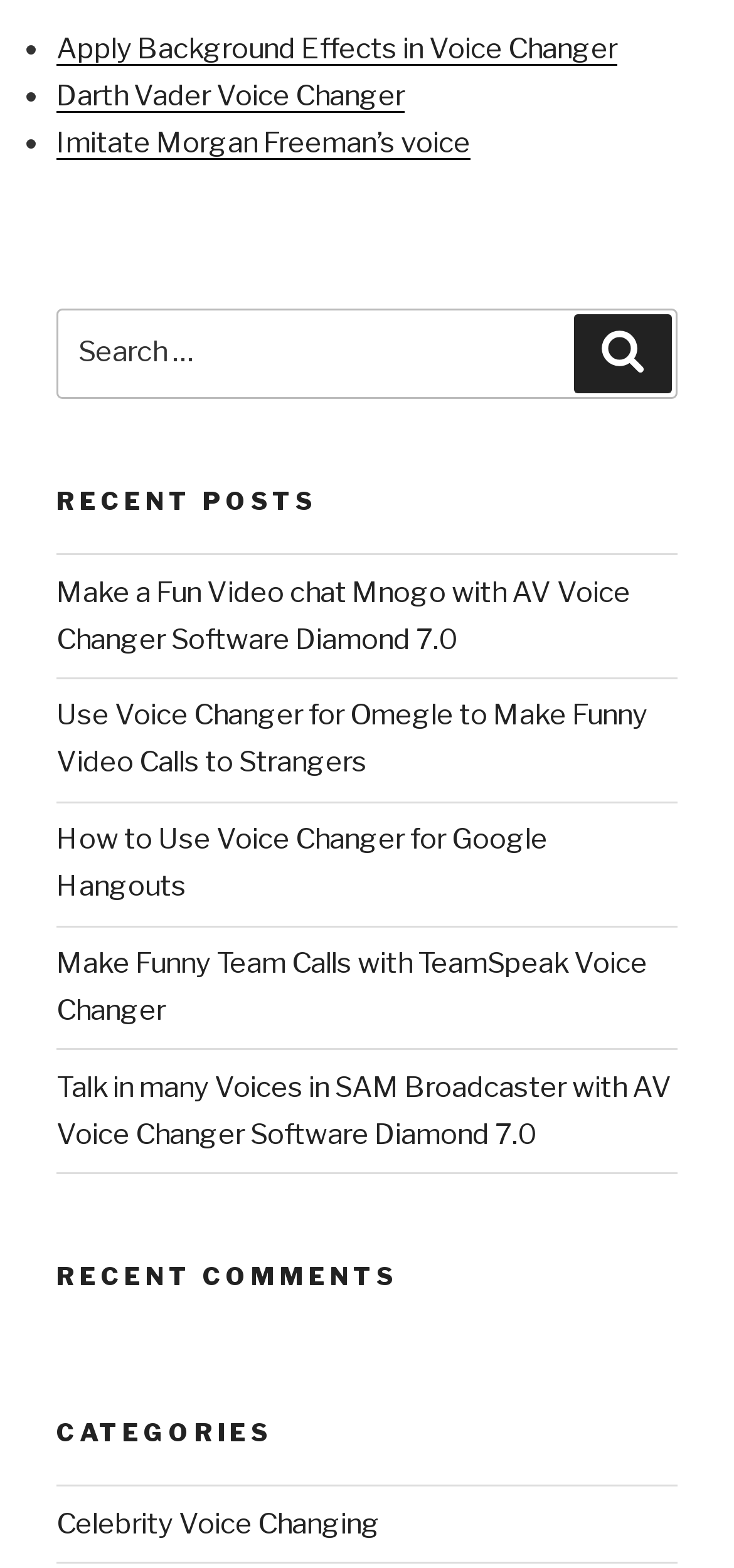Show me the bounding box coordinates of the clickable region to achieve the task as per the instruction: "Apply background effects in voice changer".

[0.077, 0.02, 0.841, 0.042]